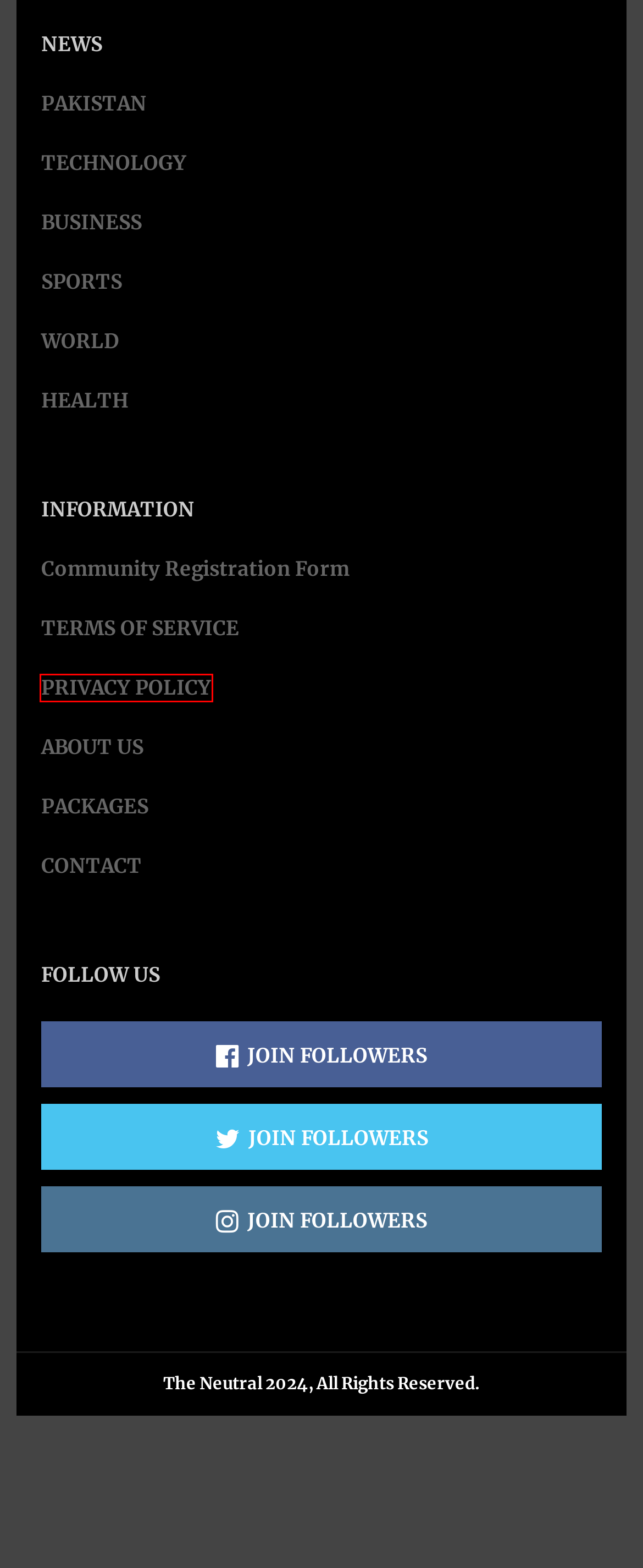Look at the given screenshot of a webpage with a red rectangle bounding box around a UI element. Pick the description that best matches the new webpage after clicking the element highlighted. The descriptions are:
A. PRIVACY POLICY | The Neutral
B. CONTACT | The Neutral
C. Community Registration Form | The Neutral
D. HEALTH | The Neutral
E. MONARK: Redefining Men's Smart-Casual Fashion With A Legacy Of Expertise | The Neutral
F. Hamza Mustafa | The Neutral | Page 2 Of 27
G. Sports | The Neutral
H. TERMS OF SERVICE | The Neutral

A